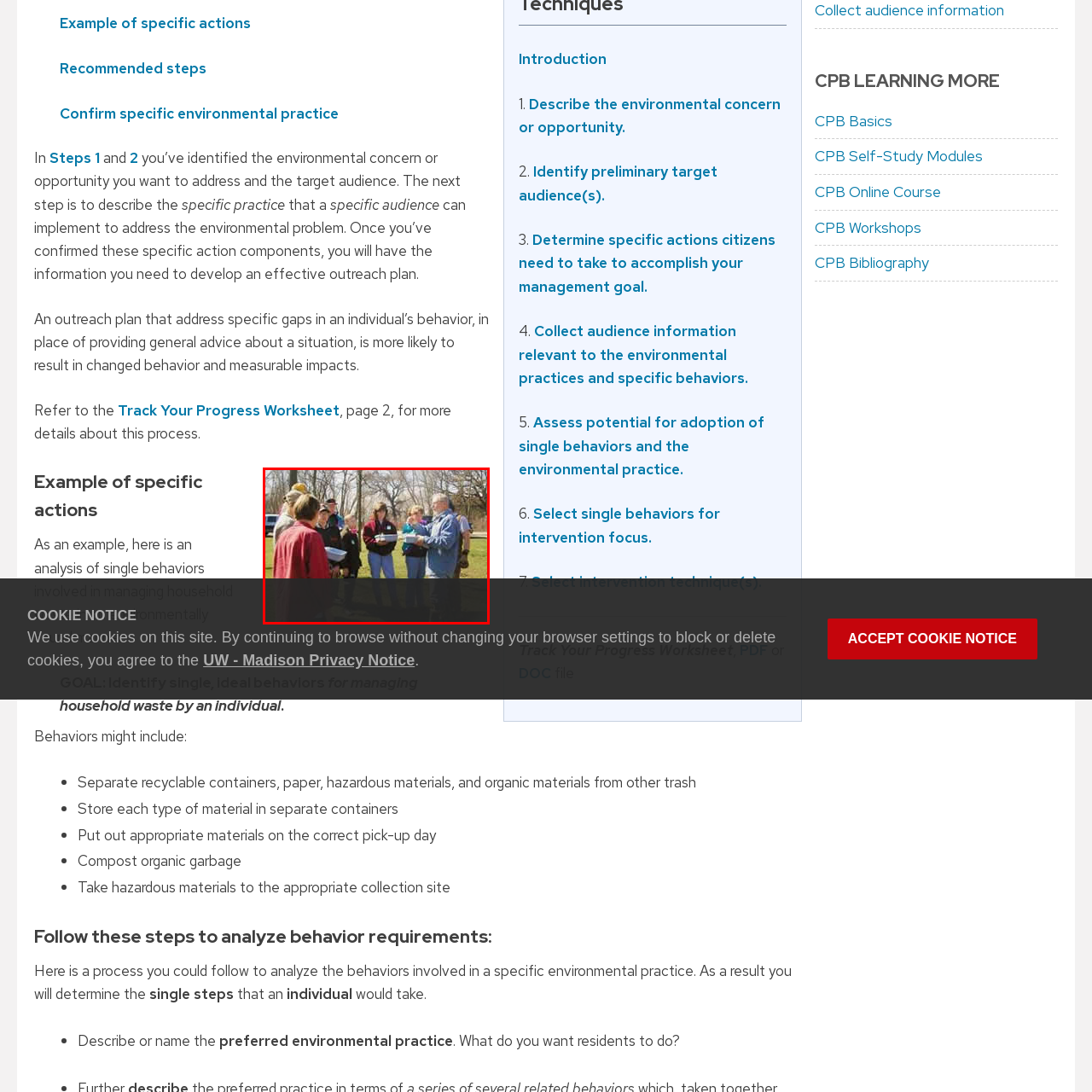Inspect the picture enclosed by the red border, What is the age range of the attendees? Provide your answer as a single word or phrase.

Various ages